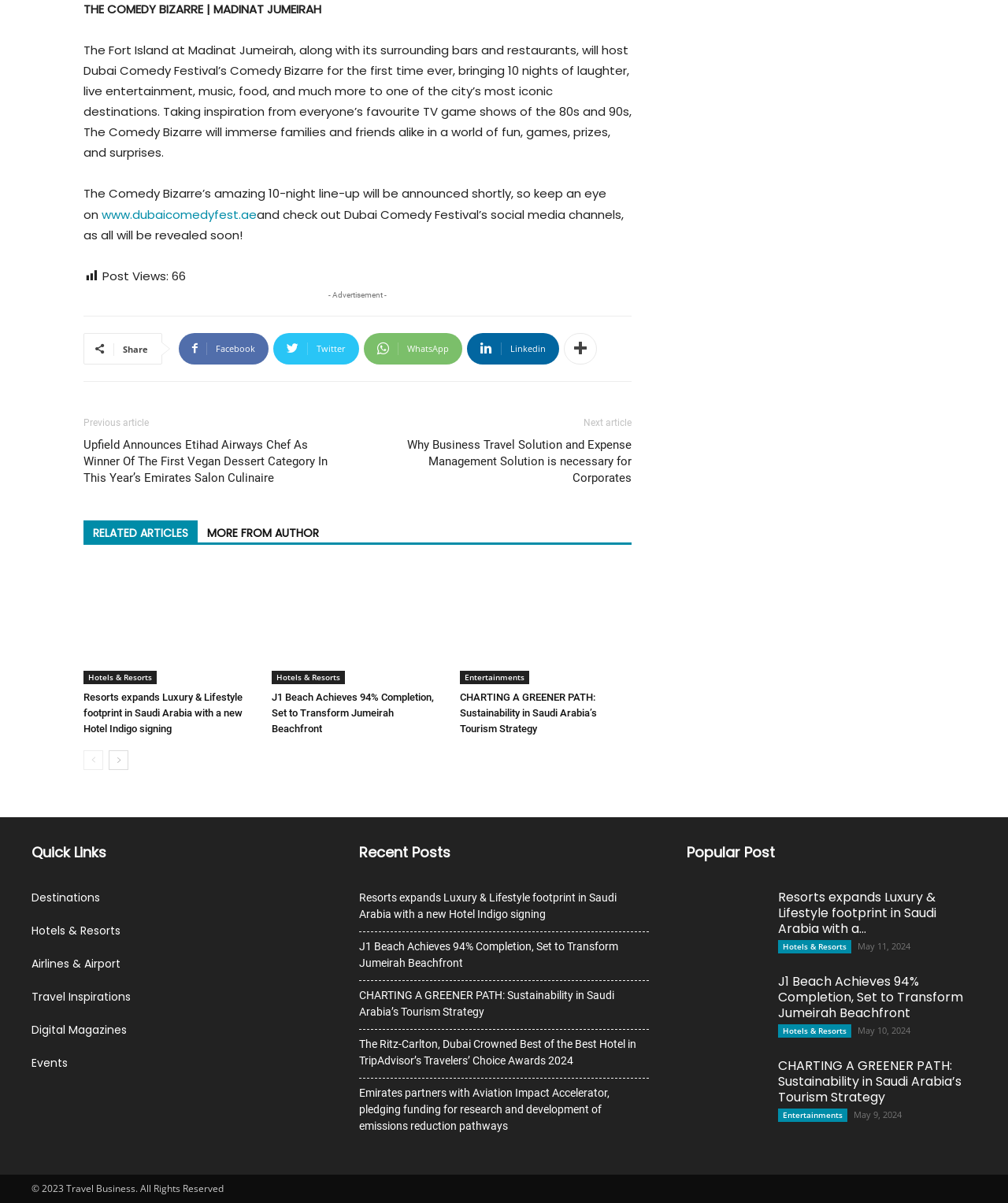How many post views does the current article have?
Answer briefly with a single word or phrase based on the image.

66